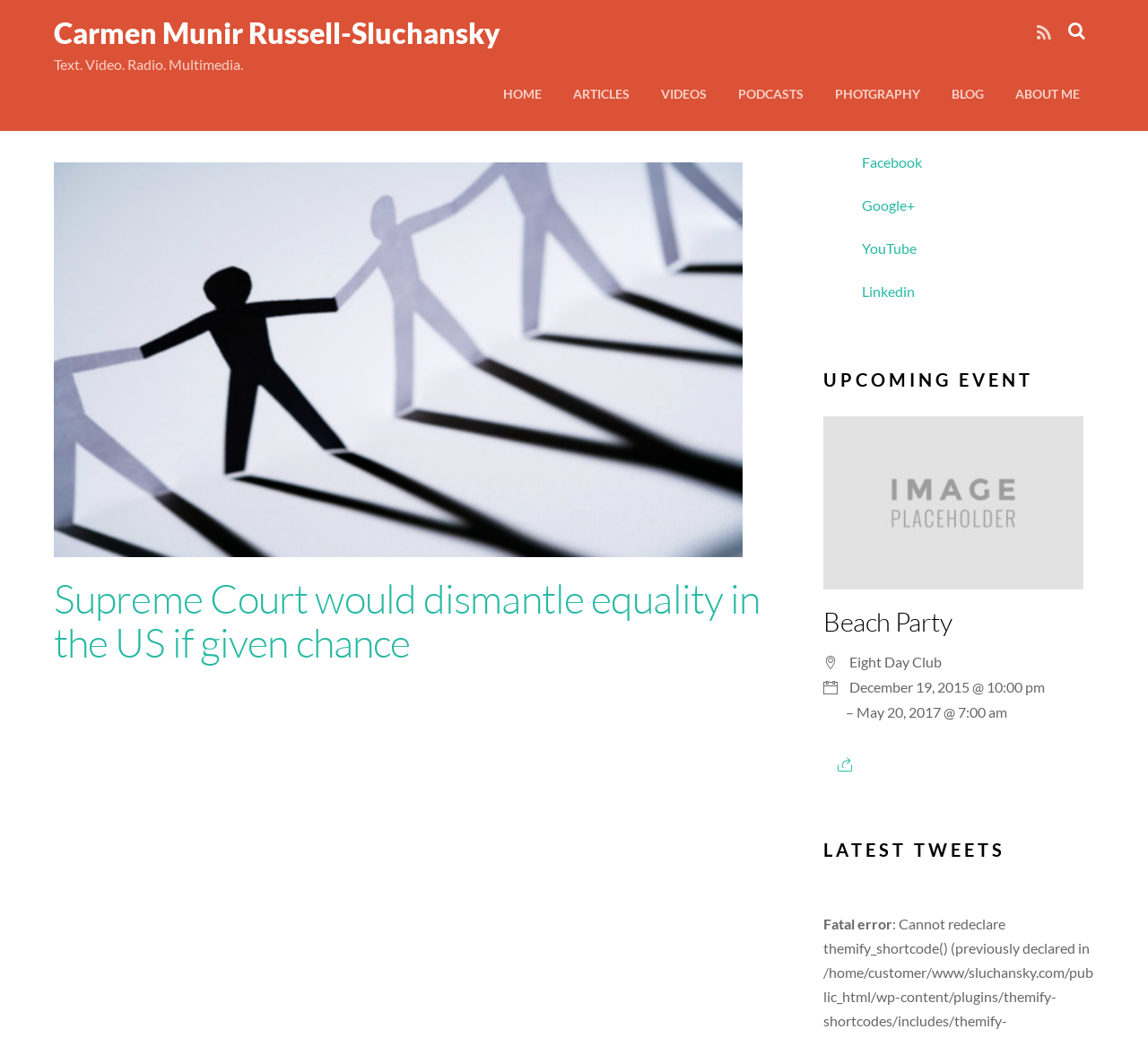What is the title of the upcoming event?
Please provide a comprehensive answer to the question based on the webpage screenshot.

The title of the upcoming event can be found in the article section under the heading 'UPCOMING EVENT', which is 'Beach Party'.